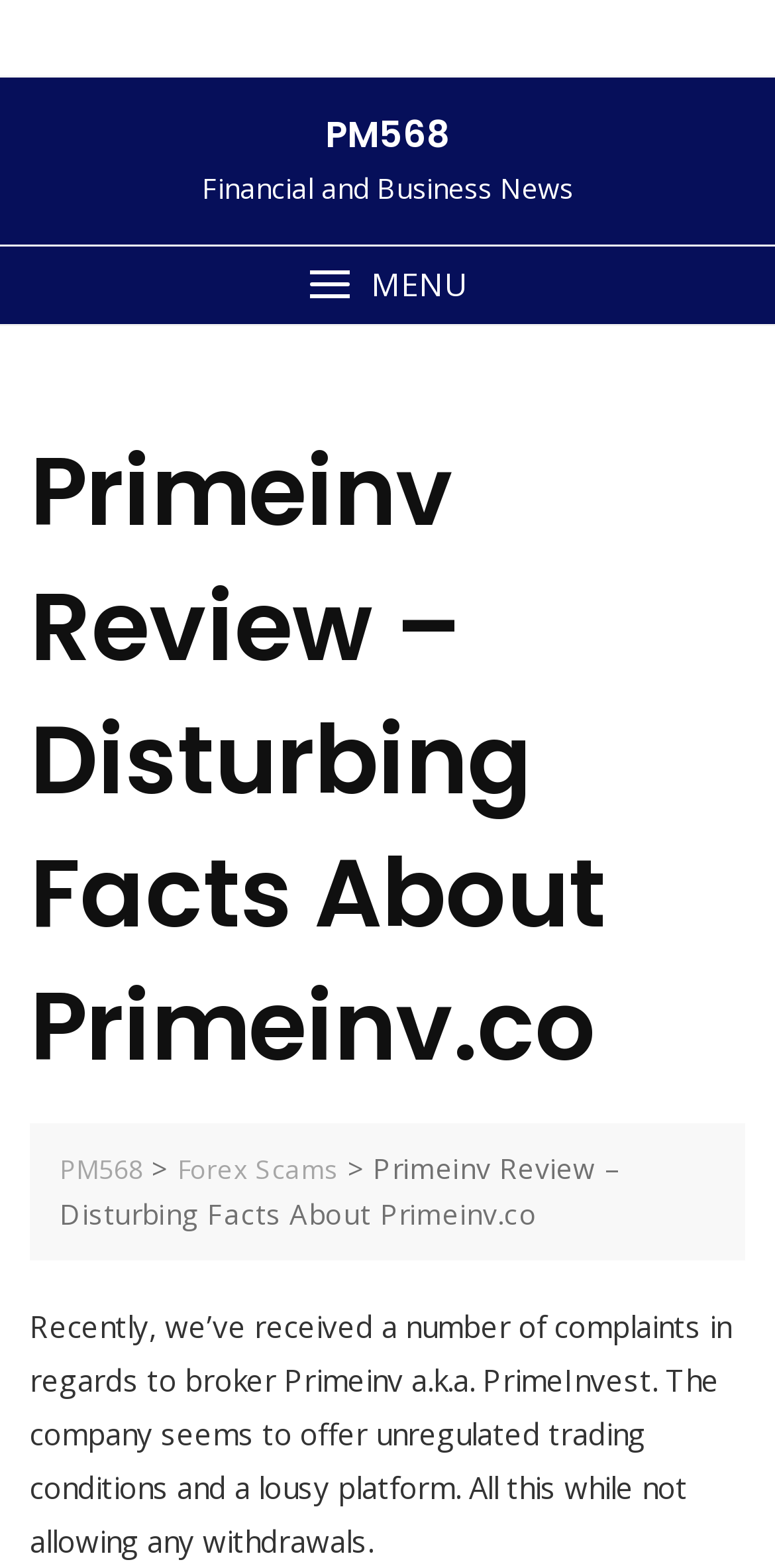What is the company being reviewed?
Use the image to give a comprehensive and detailed response to the question.

Based on the webpage content, specifically the heading 'Primeinv Review – Disturbing Facts About Primeinv.co', it is clear that the company being reviewed is Primeinv.